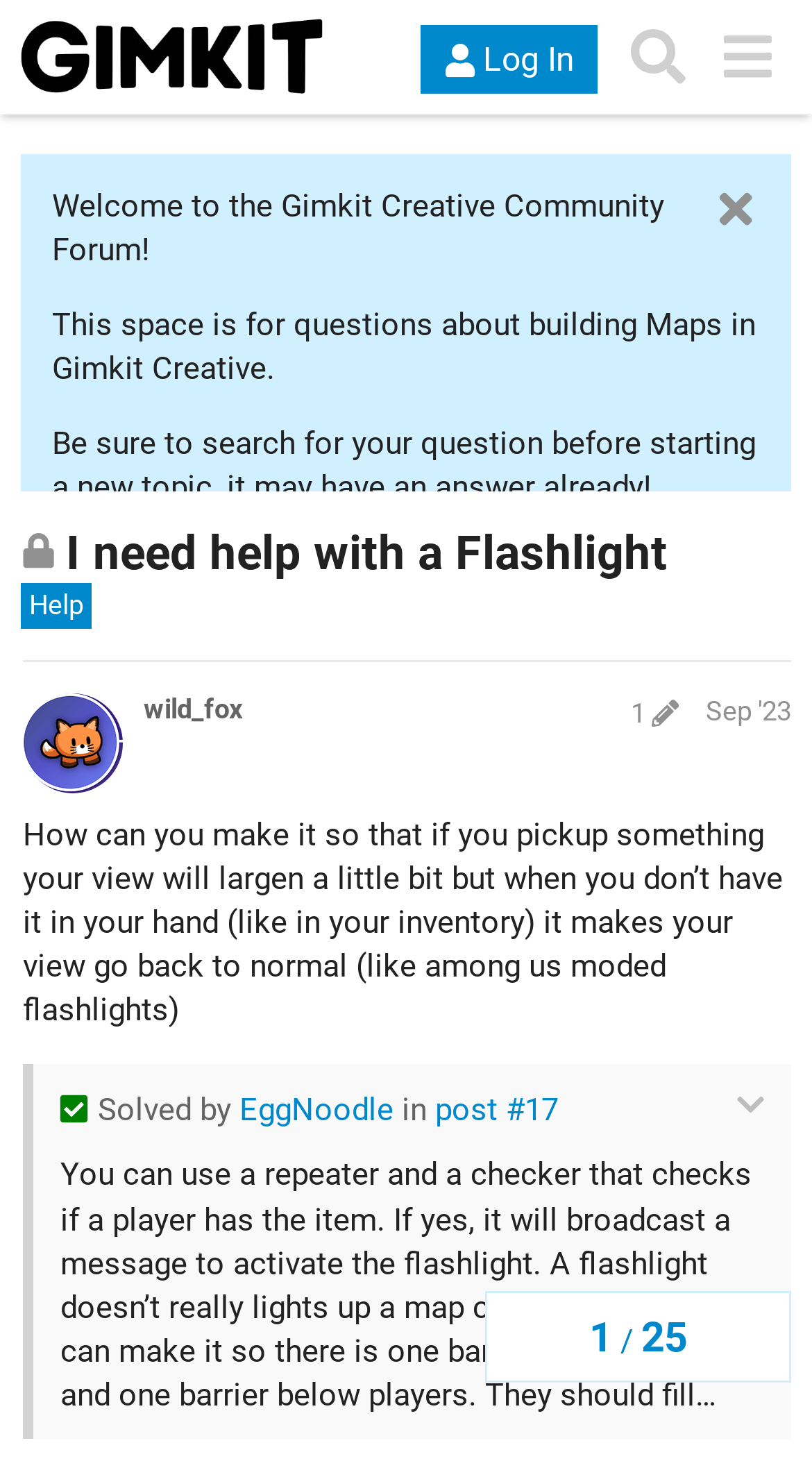Identify the bounding box coordinates of the region that should be clicked to execute the following instruction: "Check out integrations".

None